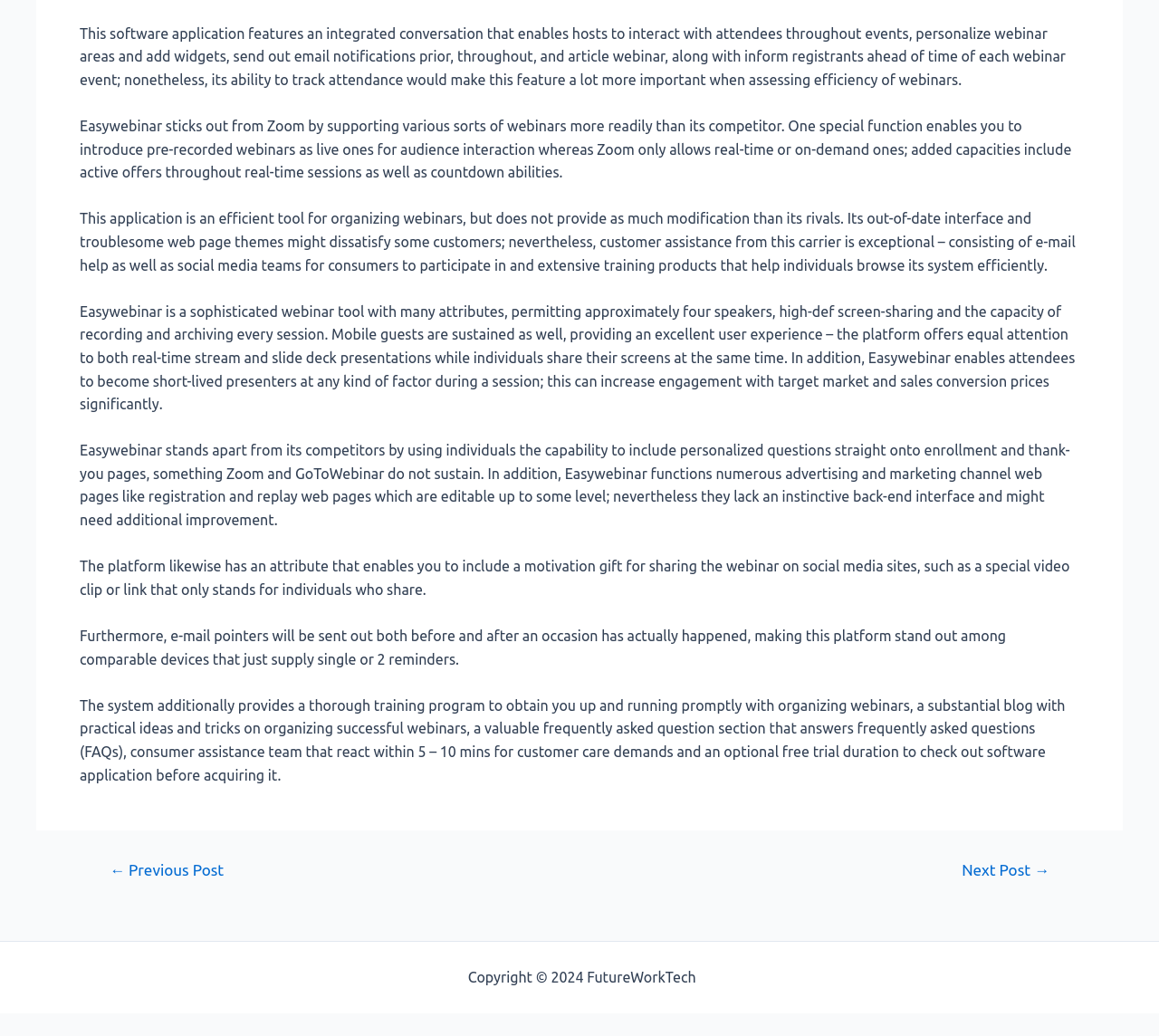Analyze the image and give a detailed response to the question:
What is the purpose of the 'Post navigation' section?

The 'Post navigation' section contains links to previous and next posts, which suggests its purpose is to allow users to navigate between different posts on the website.